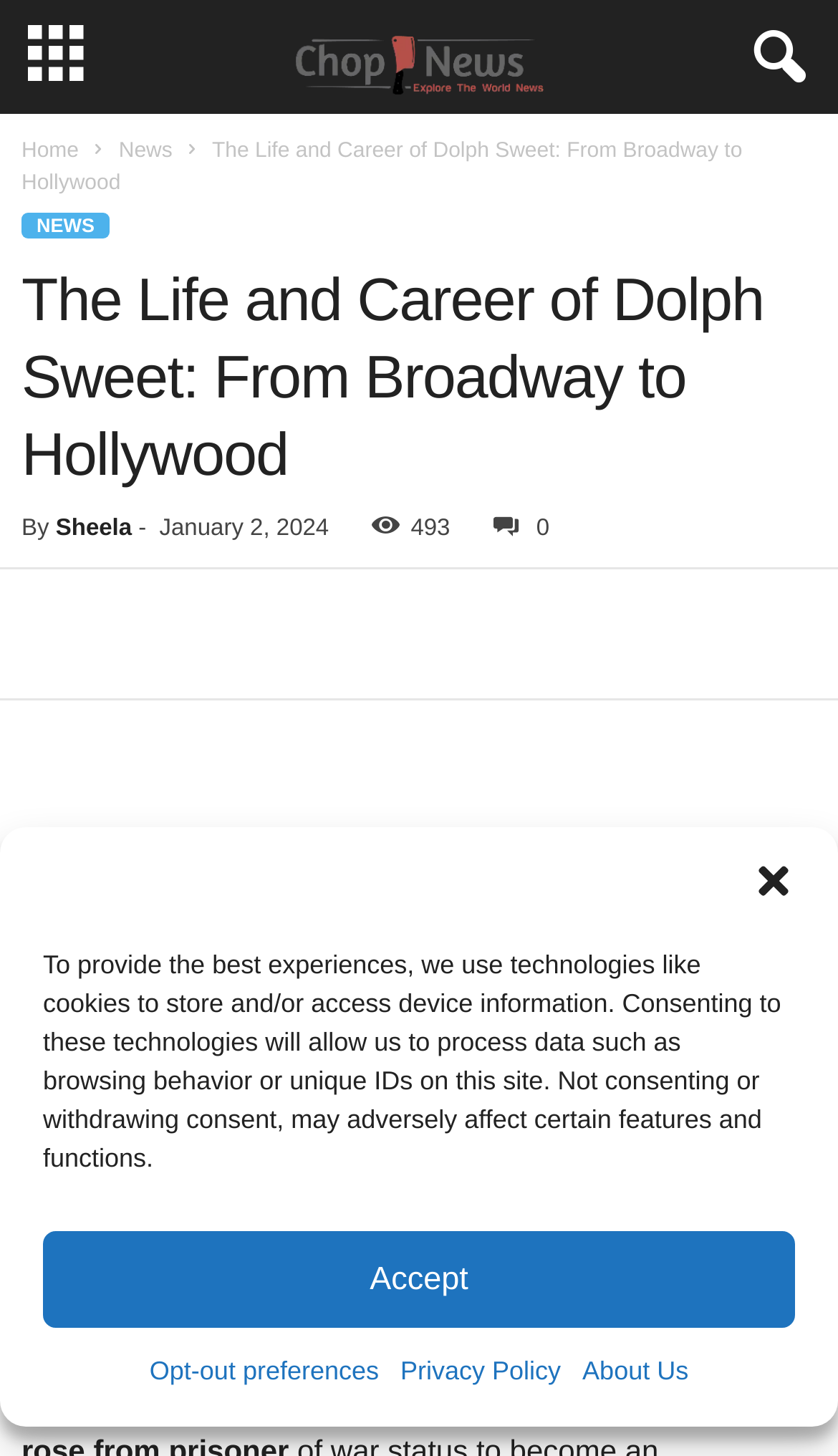Please specify the bounding box coordinates of the region to click in order to perform the following instruction: "Click the Close dialog button".

[0.897, 0.59, 0.949, 0.62]